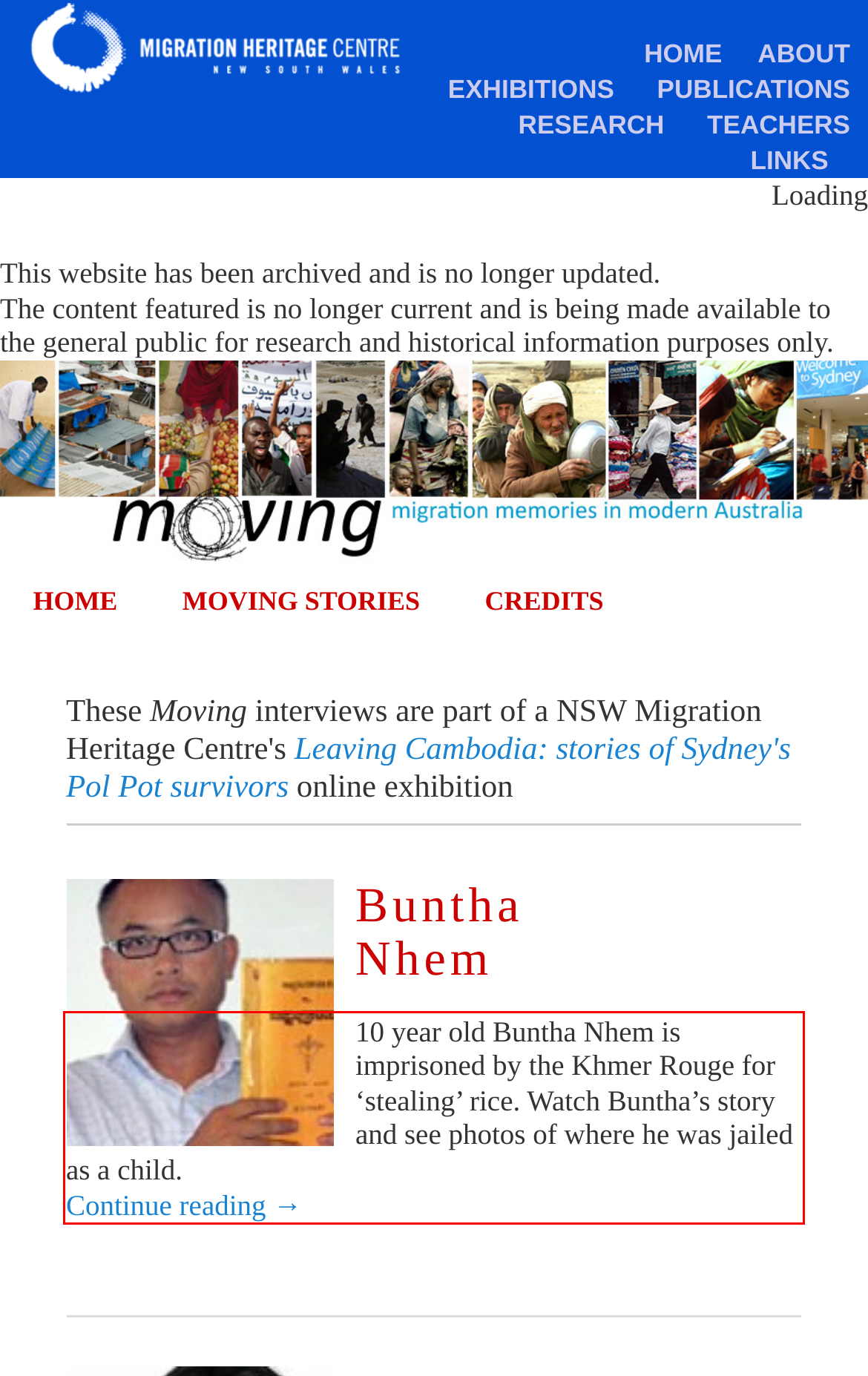From the screenshot of the webpage, locate the red bounding box and extract the text contained within that area.

10 year old Buntha Nhem is imprisoned by the Khmer Rouge for ‘stealing’ rice. Watch Buntha’s story and see photos of where he was jailed as a child. Continue reading →